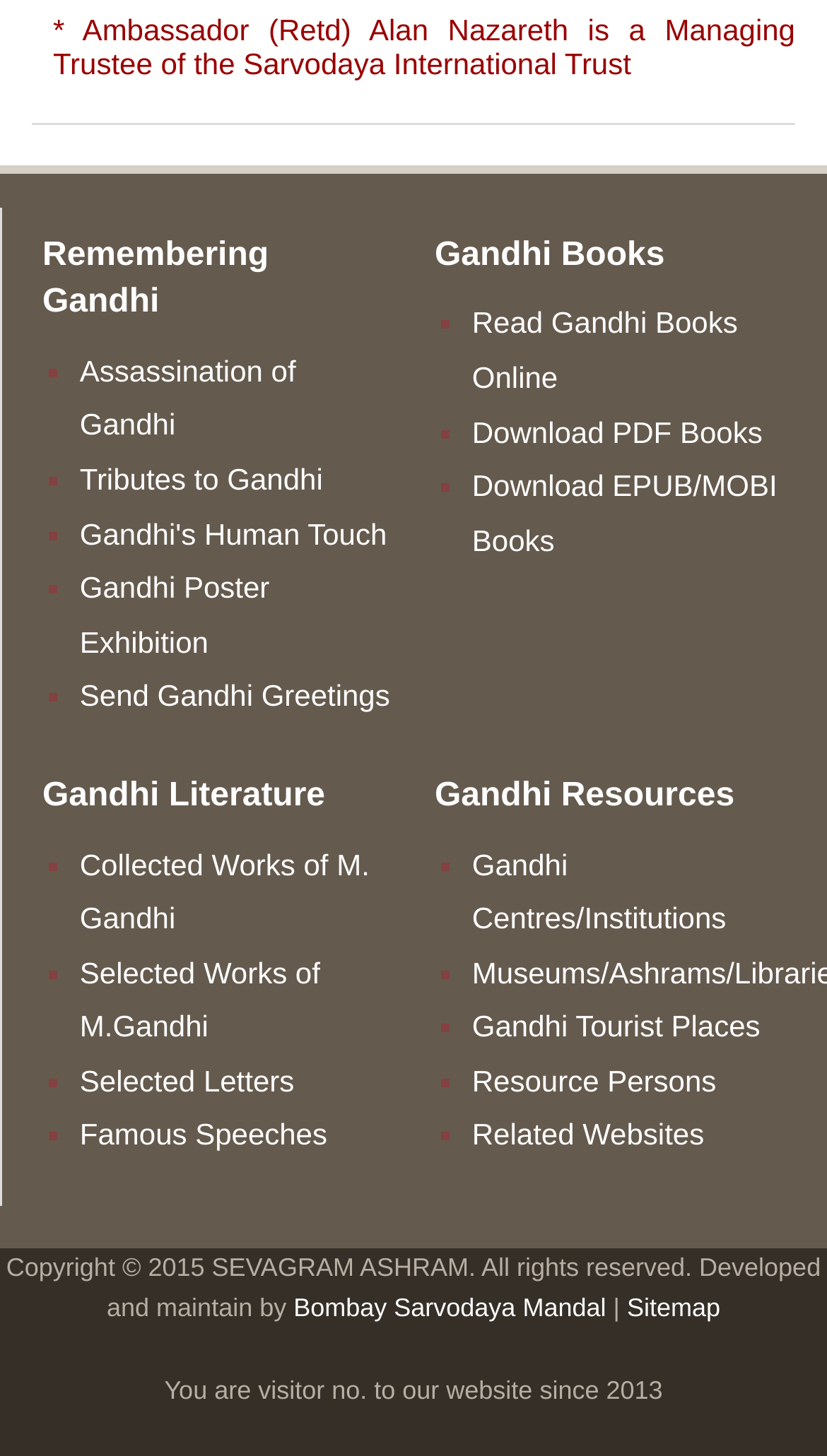What is the title of the first section on the webpage?
Refer to the screenshot and respond with a concise word or phrase.

Remembering Gandhi